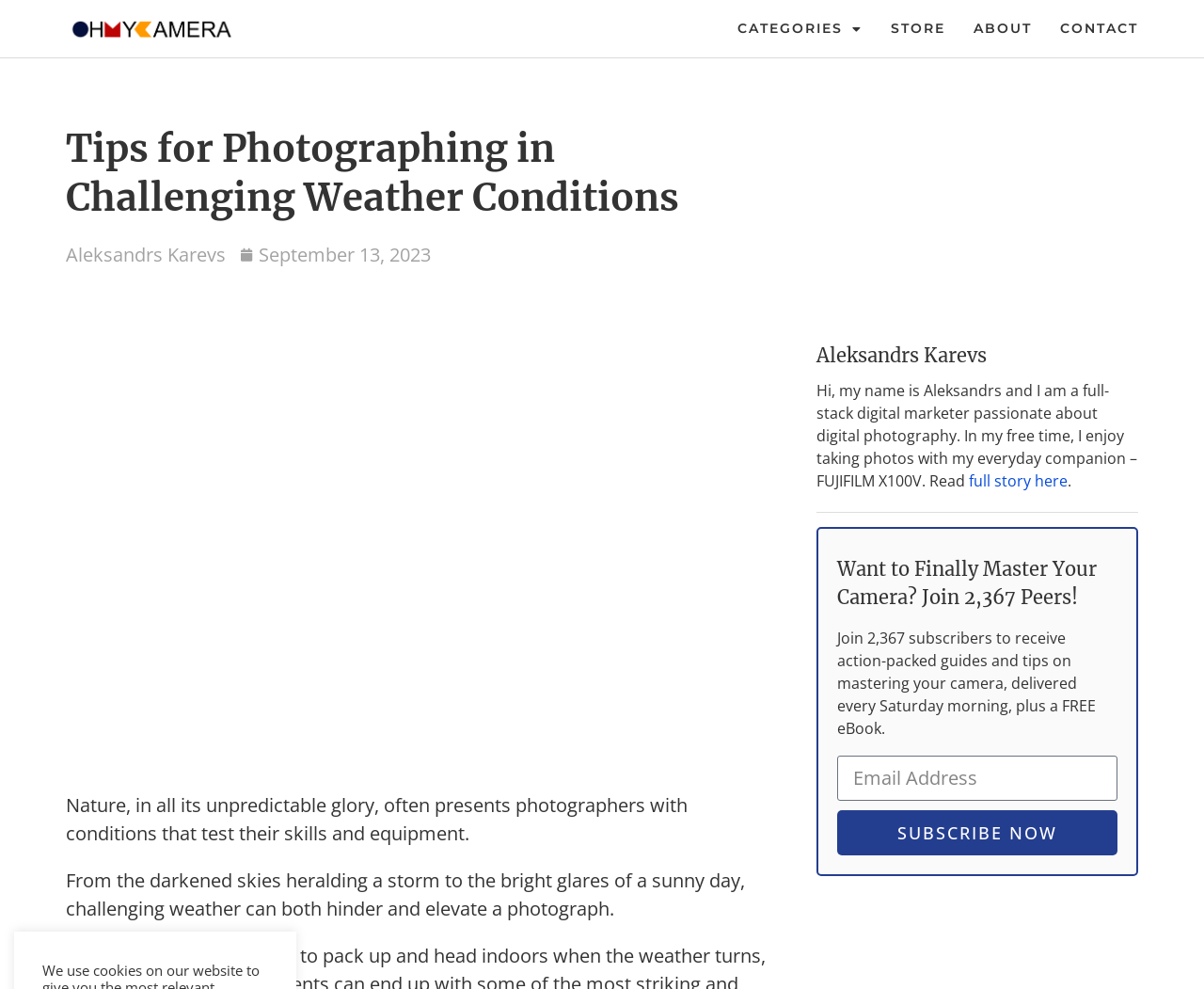What is the camera model mentioned?
From the details in the image, provide a complete and detailed answer to the question.

I found the camera model by reading the text in the author's bio, which mentions that the author enjoys taking photos with their 'everyday companion – FUJIFILM X100V'.